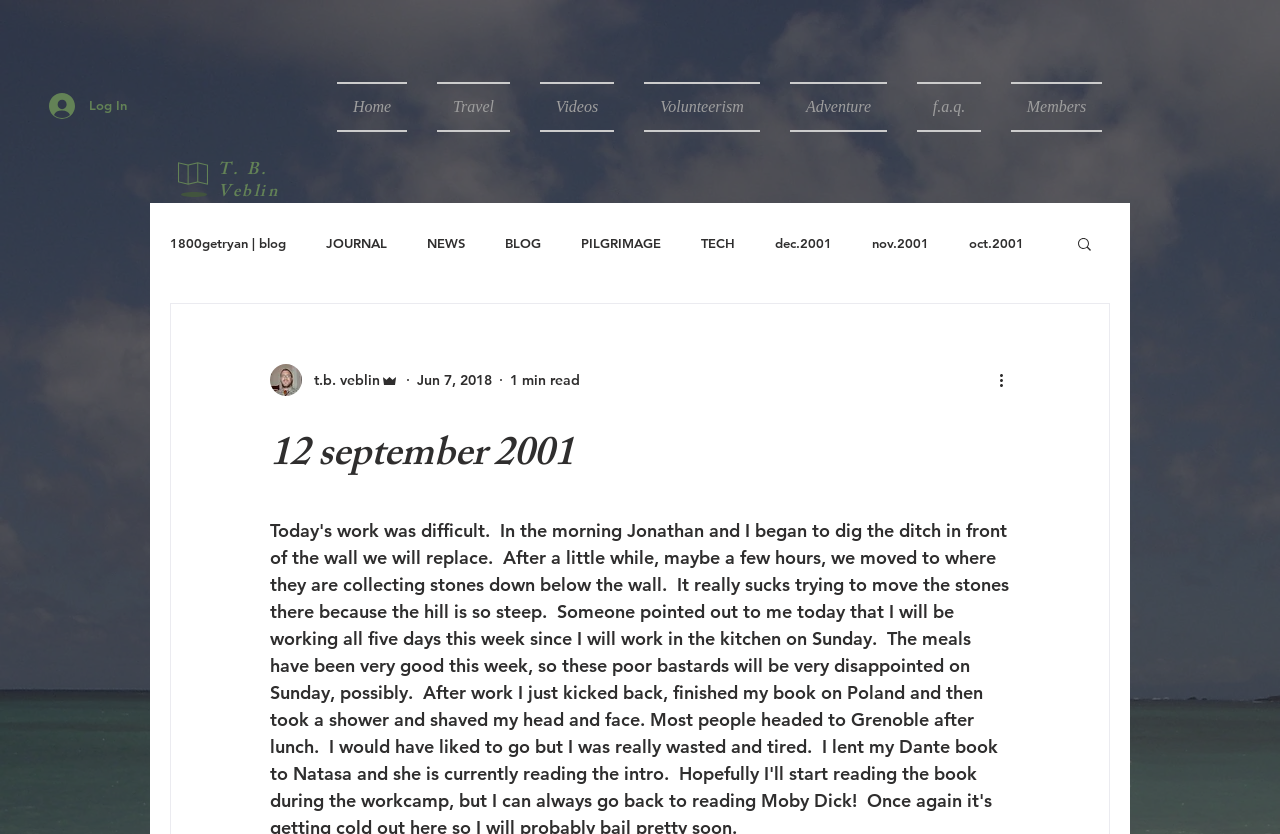Please find the bounding box for the following UI element description. Provide the coordinates in (top-left x, top-left y, bottom-right x, bottom-right y) format, with values between 0 and 1: t.b. veblin

[0.211, 0.436, 0.312, 0.475]